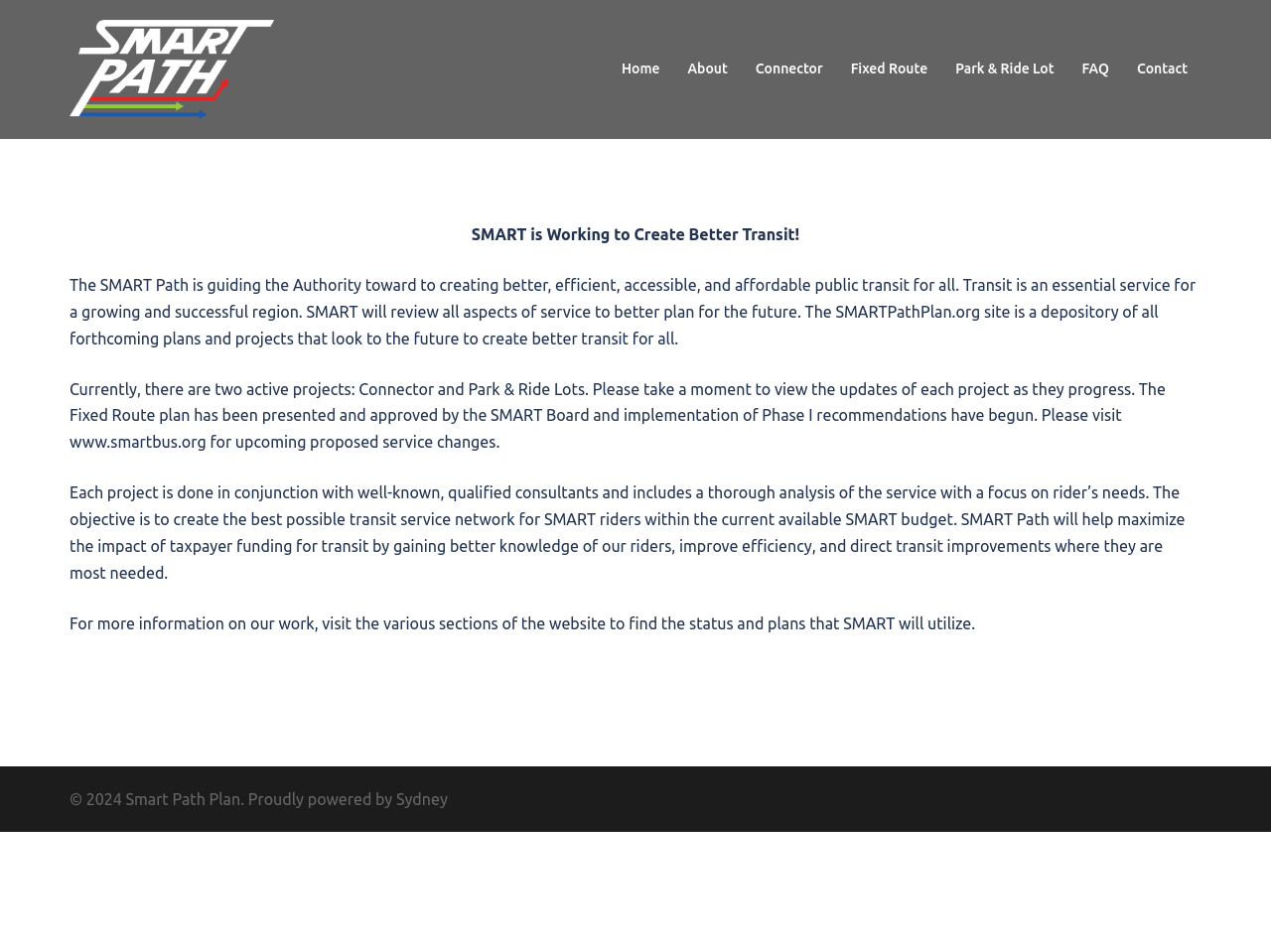Please specify the bounding box coordinates of the element that should be clicked to execute the given instruction: 'Enter first name'. Ensure the coordinates are four float numbers between 0 and 1, expressed as [left, top, right, bottom].

None